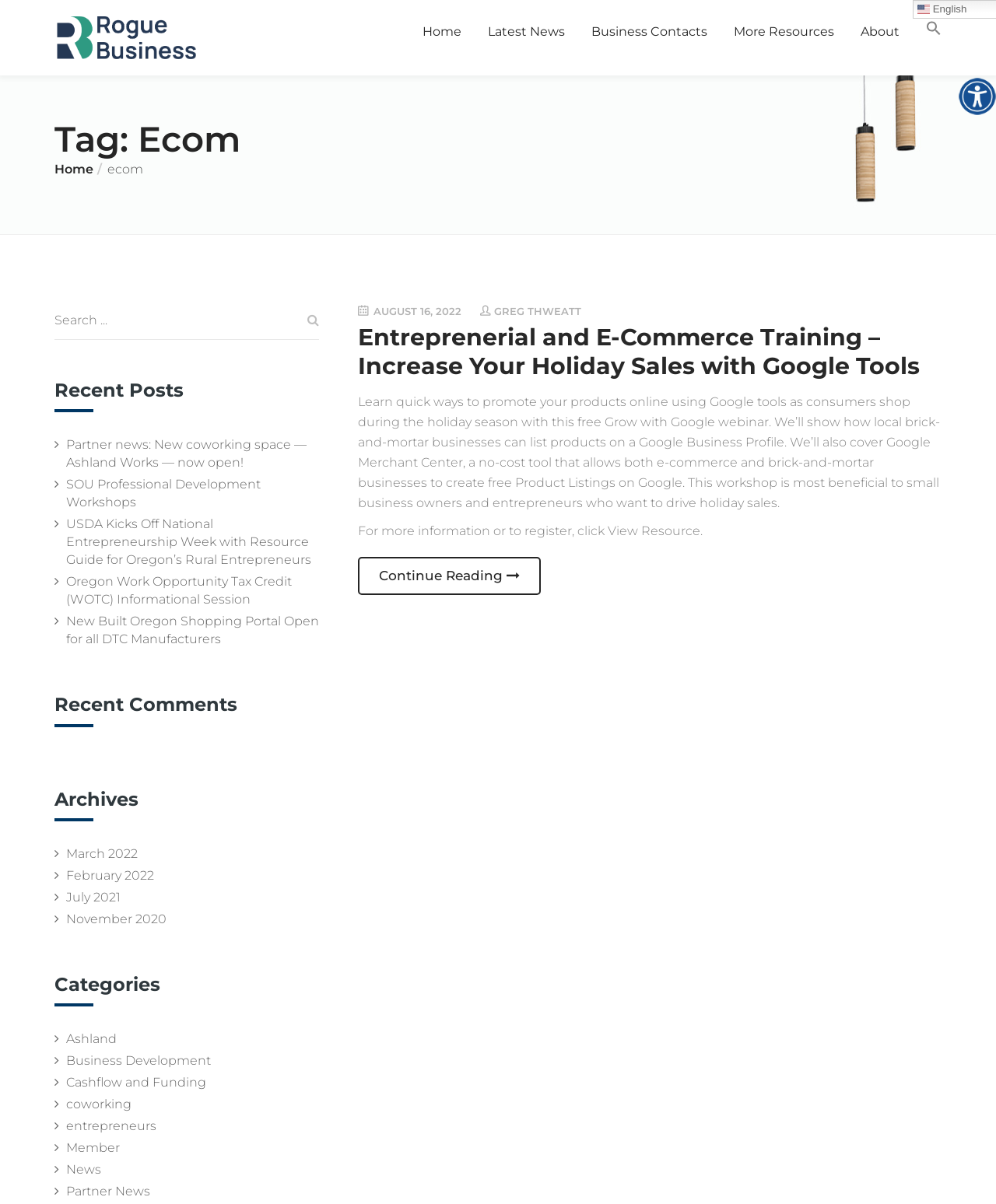Identify the bounding box of the UI element described as follows: "Home". Provide the coordinates as four float numbers in the range of 0 to 1 [left, top, right, bottom].

[0.055, 0.134, 0.102, 0.147]